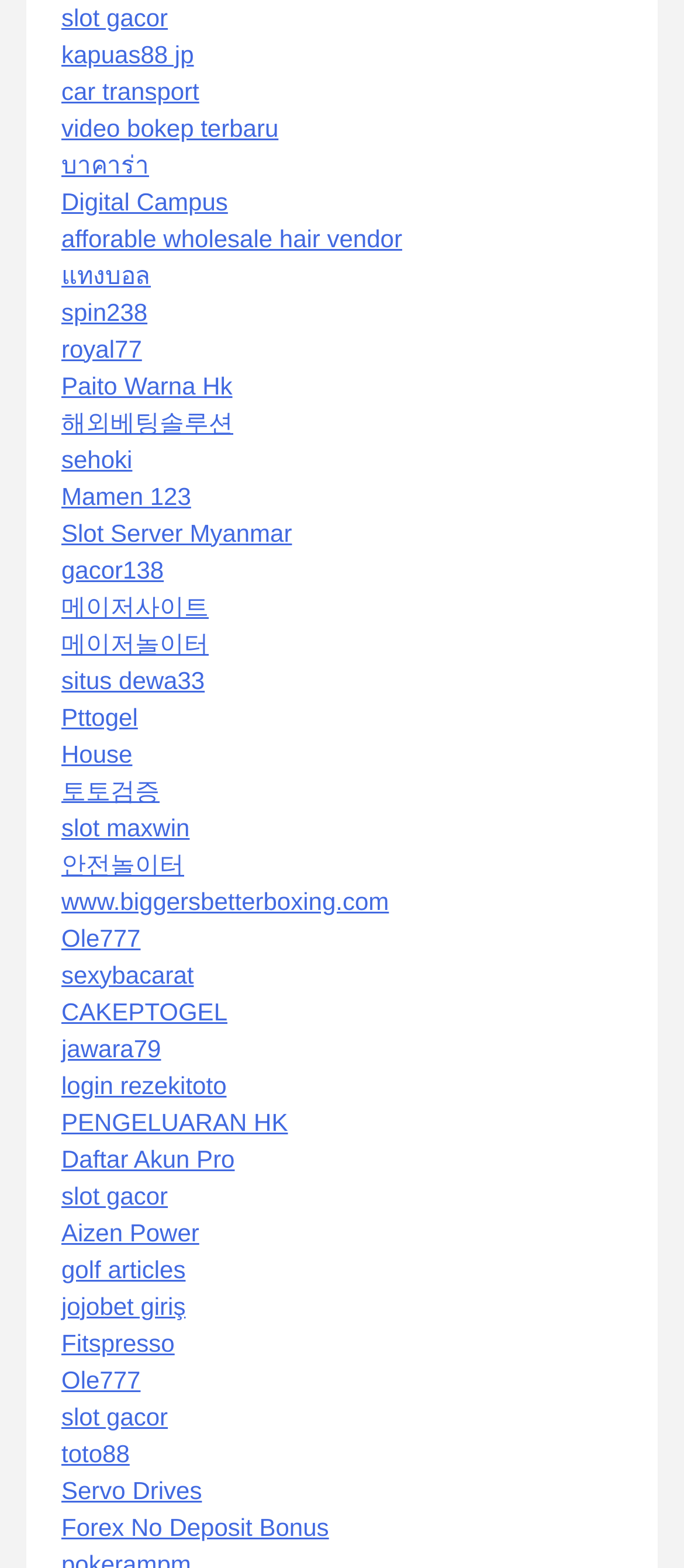Please identify the coordinates of the bounding box that should be clicked to fulfill this instruction: "Click on the 'slot gacor' link".

[0.09, 0.002, 0.245, 0.02]